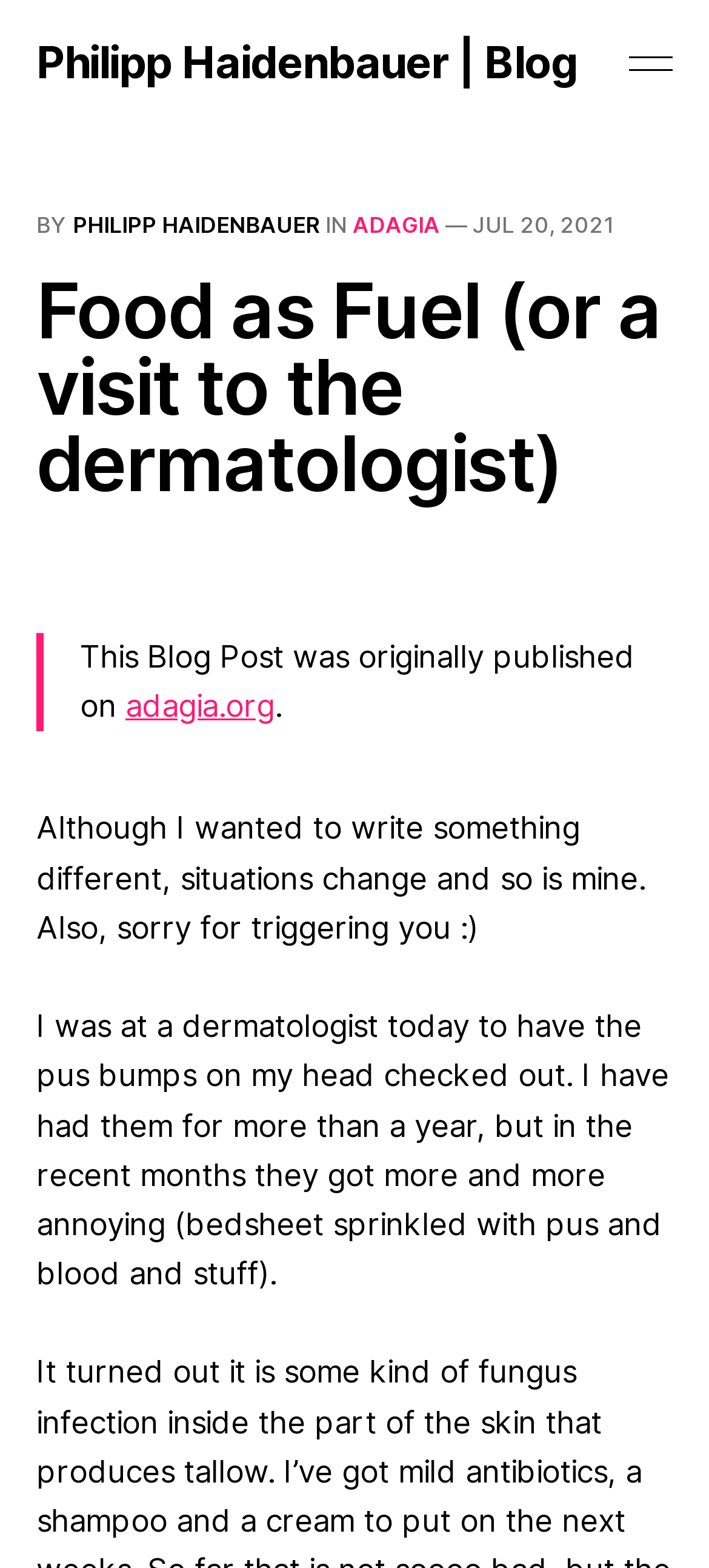Refer to the screenshot and give an in-depth answer to this question: What is the date of the blog post?

The date of the blog post can be found in the header section of the webpage, where it is written as 'JUL 20, 2021'.